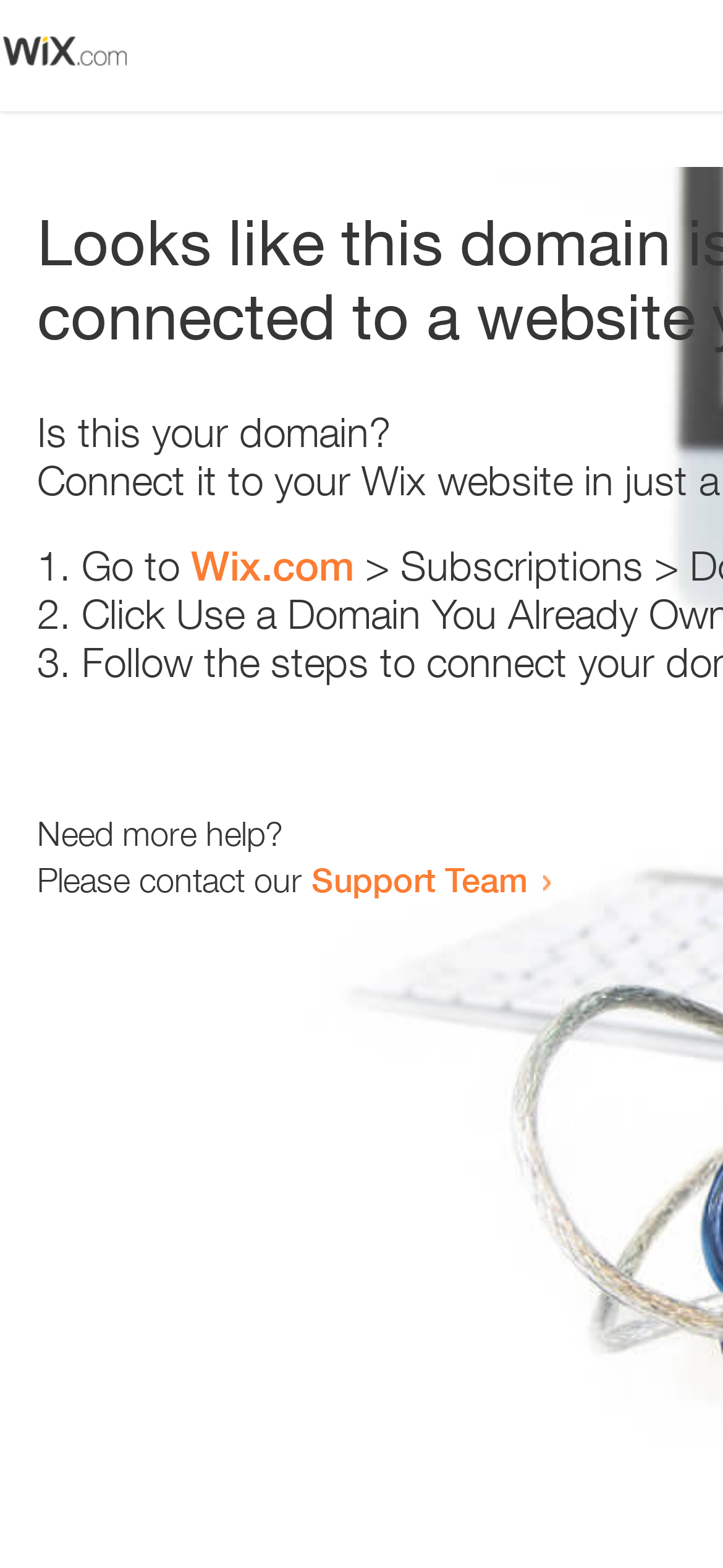Utilize the information from the image to answer the question in detail:
What is the purpose of the webpage?

The webpage contains text 'Is this your domain?' and a link 'Wix.com' which suggests that the purpose of the webpage is related to domain ownership or management. The presence of a list with steps to resolve the issue further supports the conclusion that the purpose of the webpage is to help users resolve domain-related issues.